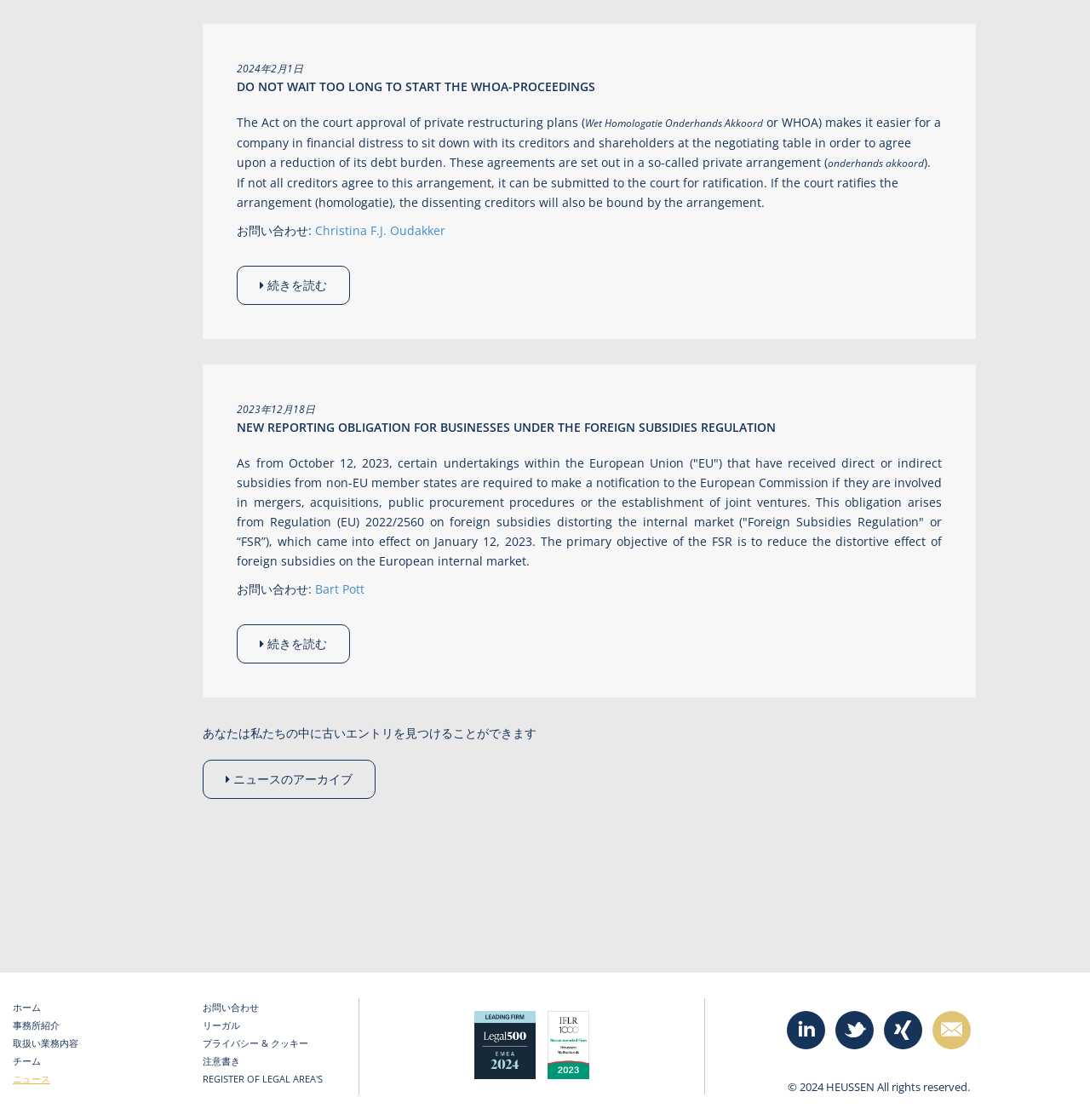Based on the element description Bart Pott, identify the bounding box of the UI element in the given webpage screenshot. The coordinates should be in the format (top-left x, top-left y, bottom-right x, bottom-right y) and must be between 0 and 1.

[0.289, 0.518, 0.335, 0.533]